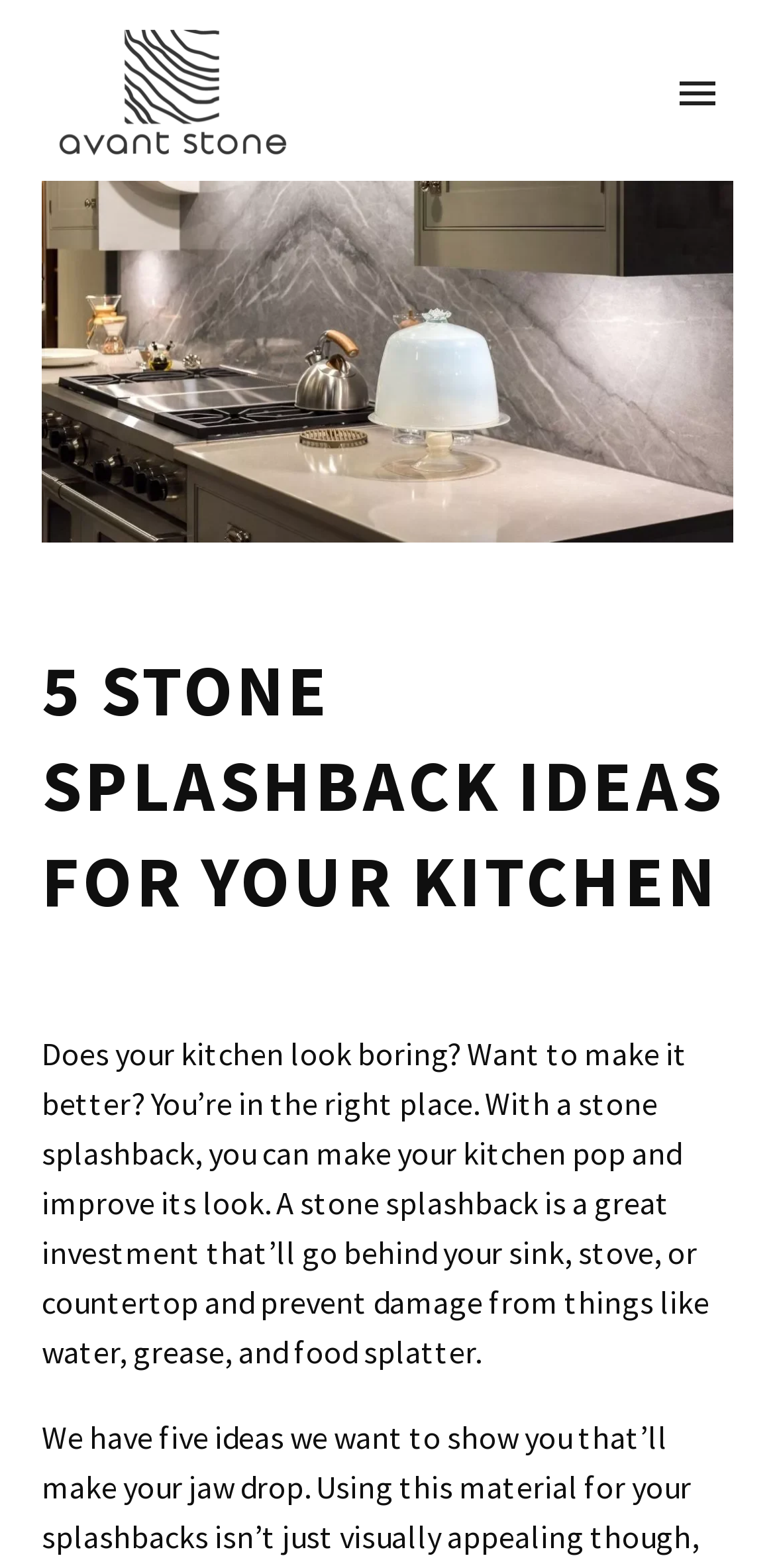Using the given description, provide the bounding box coordinates formatted as (top-left x, top-left y, bottom-right x, bottom-right y), with all values being floating point numbers between 0 and 1. Description: Products

[0.056, 0.201, 0.944, 0.267]